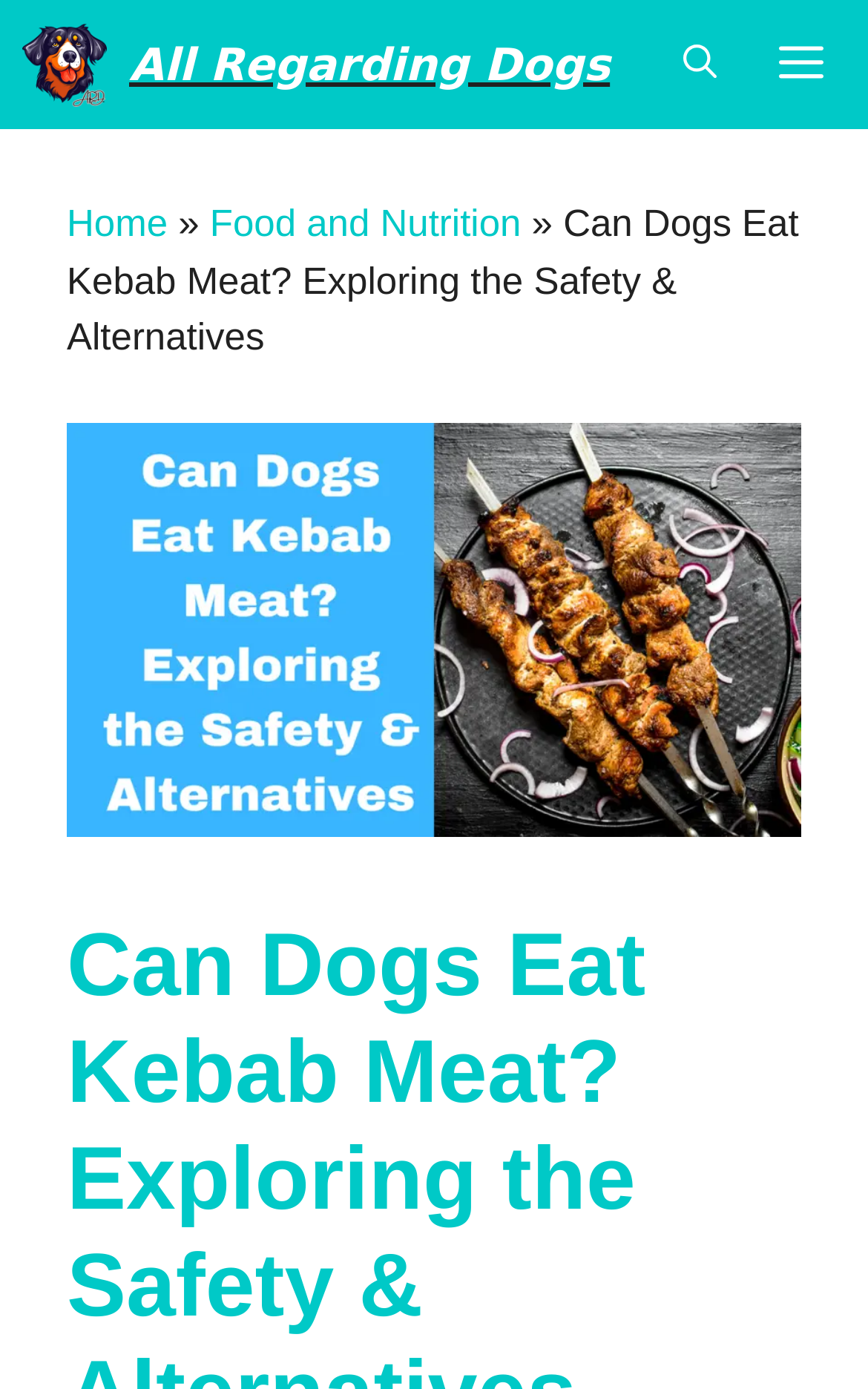Using the information in the image, give a comprehensive answer to the question: 
What is the function of the 'Menu' button?

The 'Menu' button is located at the top-right corner of the webpage and is labeled as 'expanded: False', suggesting that it is currently collapsed. When clicked, it is likely to expand the primary menu, providing access to more navigation options.